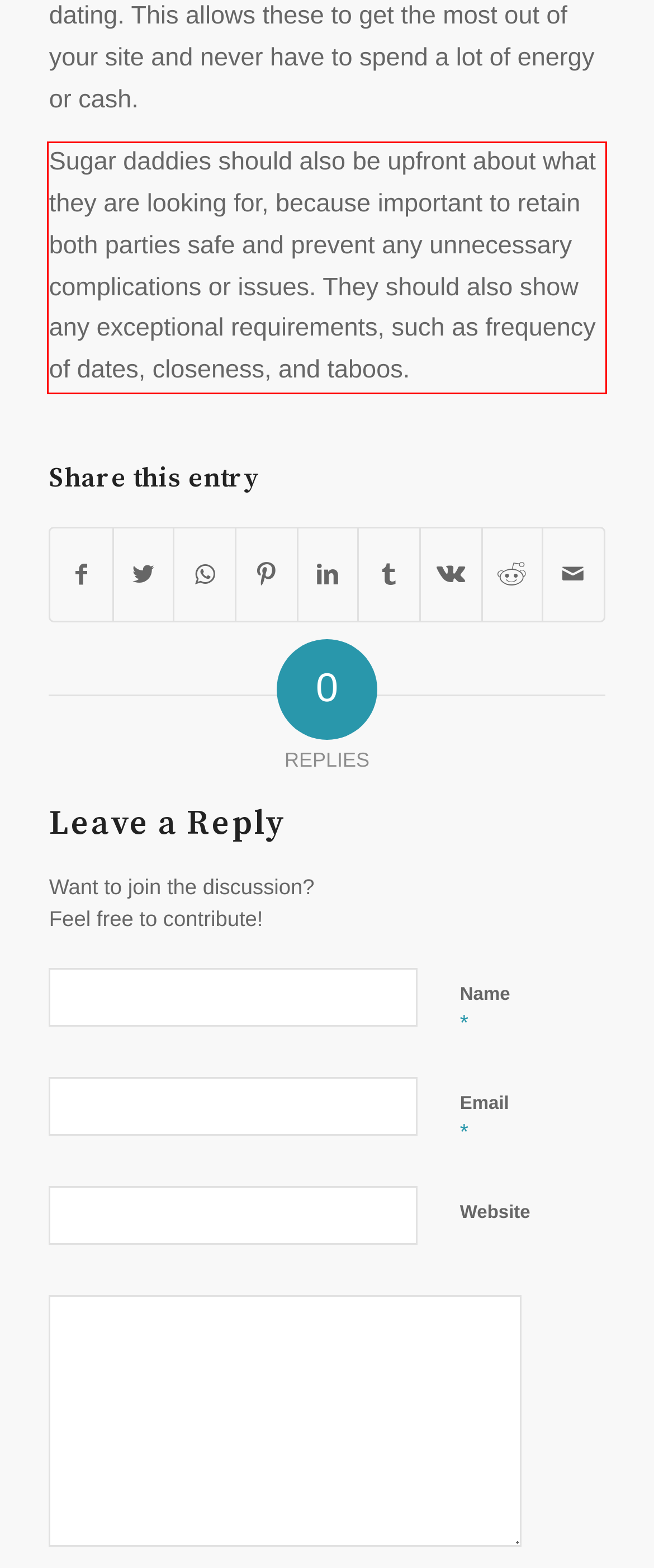Given a screenshot of a webpage with a red bounding box, extract the text content from the UI element inside the red bounding box.

Sugar daddies should also be upfront about what they are looking for, because important to retain both parties safe and prevent any unnecessary complications or issues. They should also show any exceptional requirements, such as frequency of dates, closeness, and taboos.